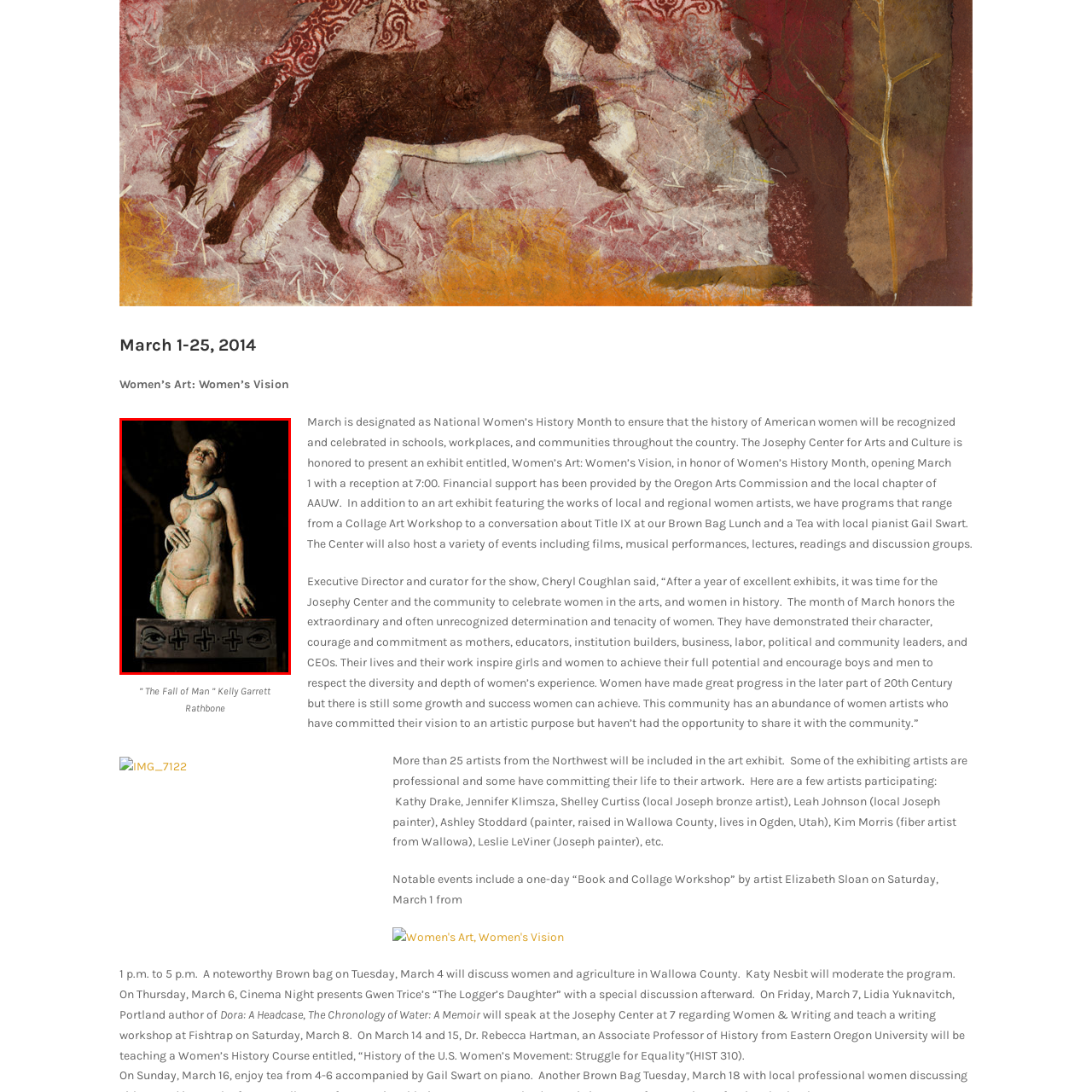Check the image inside the red boundary and briefly answer: What is the significance of the beach-like attire?

Innocence and connection to nature